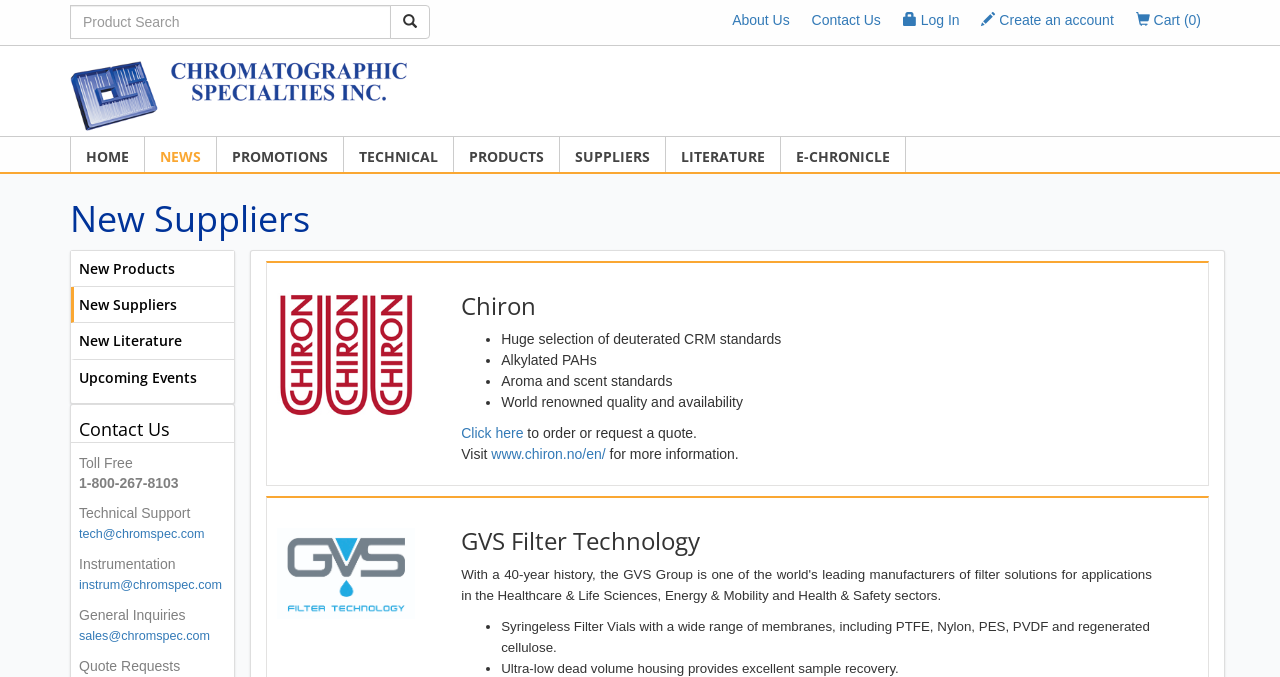Find the bounding box coordinates of the UI element according to this description: "8vFd6TbAmQ 8vFd6TbAmQ".

None